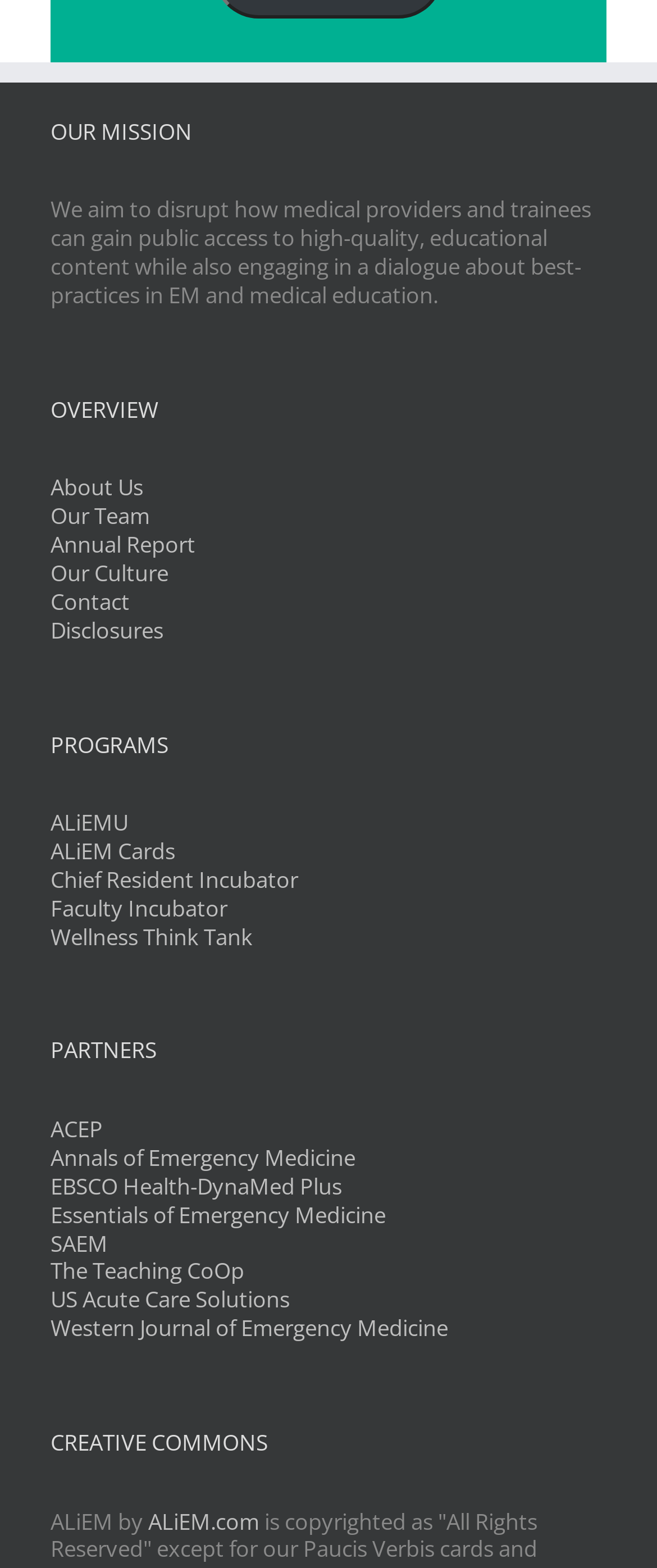Answer the question briefly using a single word or phrase: 
What is the name of the website mentioned at the bottom of the webpage?

ALiEM.com